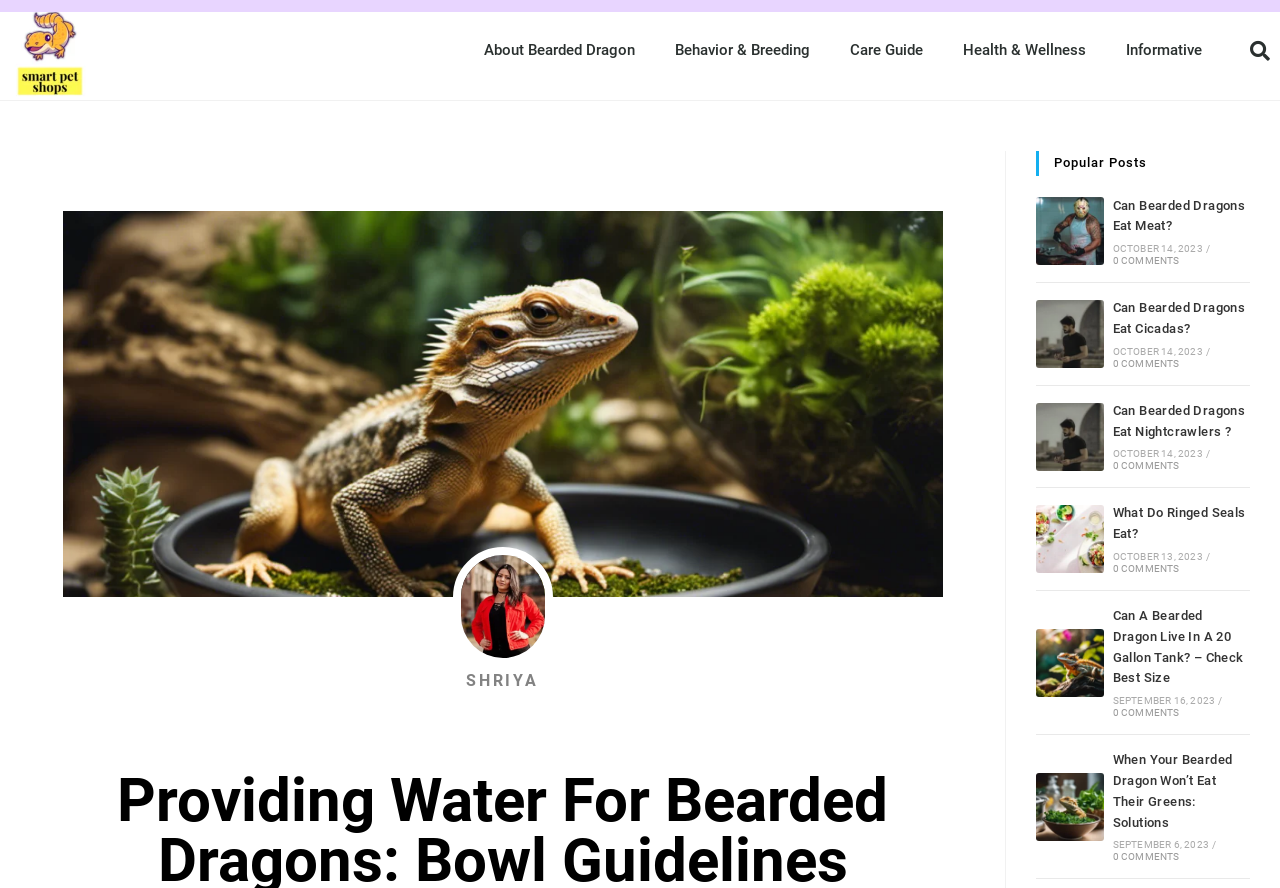Please find the bounding box coordinates of the element that you should click to achieve the following instruction: "Visit Shriya's page". The coordinates should be presented as four float numbers between 0 and 1: [left, top, right, bottom].

[0.354, 0.616, 0.432, 0.75]